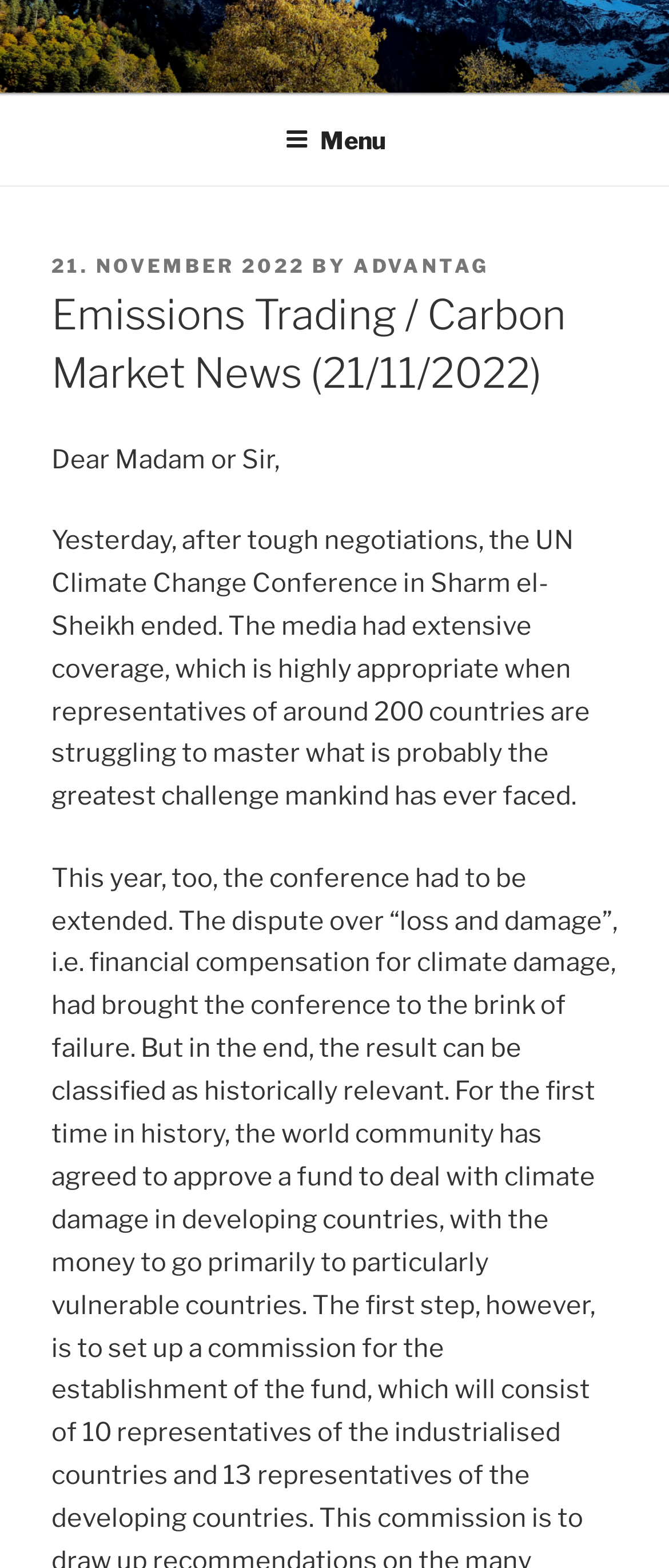Who is the author of the article?
Give a comprehensive and detailed explanation for the question.

I found the author's name by looking at the text 'BY ADVANTAG' which is located below the date and above the main article content.